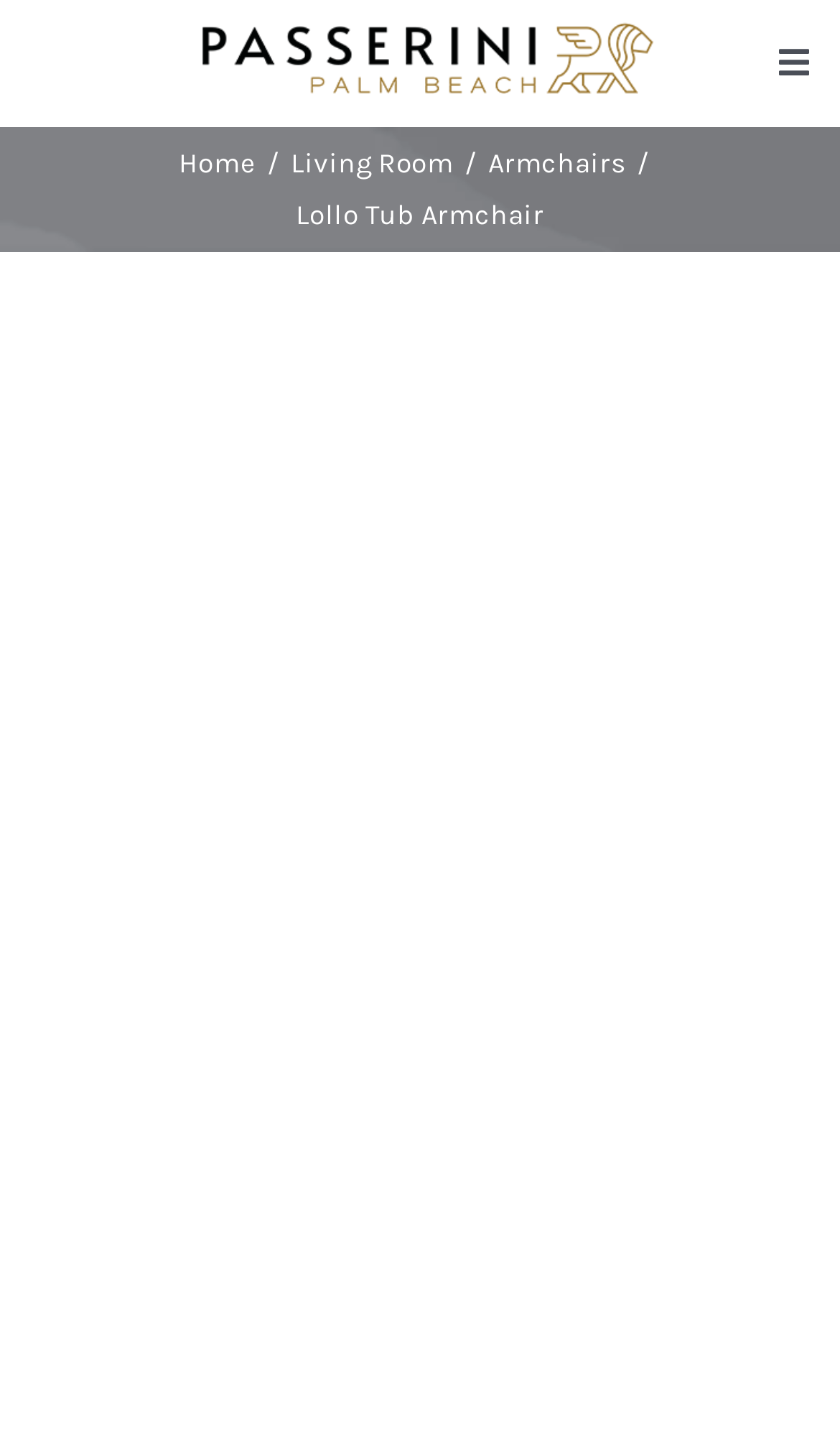What is the purpose of the link at the bottom of the page?
Refer to the image and provide a detailed answer to the question.

The link ' Go to Top' is located at the bottom of the page, suggesting that its purpose is to allow users to quickly navigate to the top of the page.